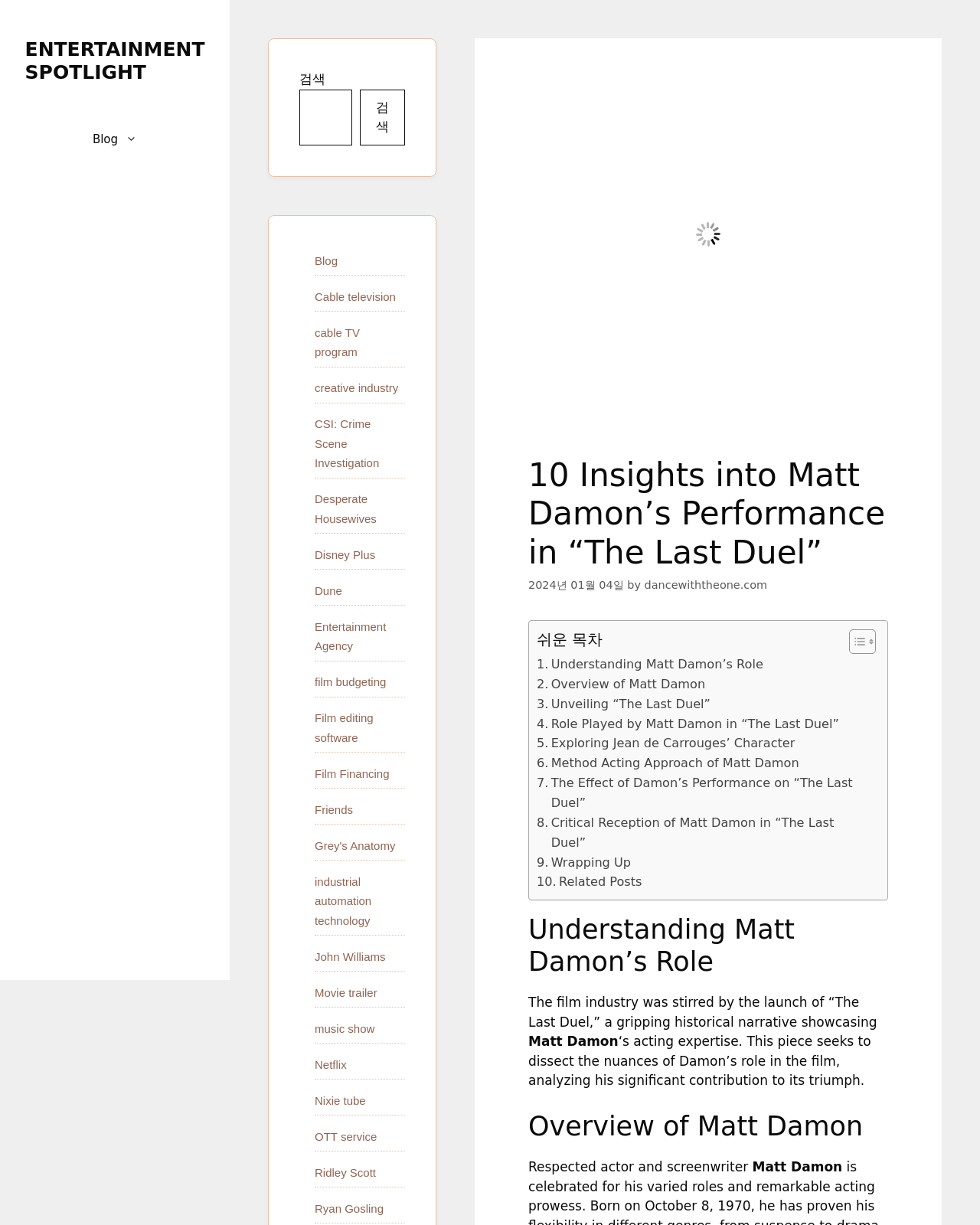Please locate the bounding box coordinates for the element that should be clicked to achieve the following instruction: "Read the article 'Understanding Matt Damon’s Role'". Ensure the coordinates are given as four float numbers between 0 and 1, i.e., [left, top, right, bottom].

[0.539, 0.746, 0.906, 0.798]